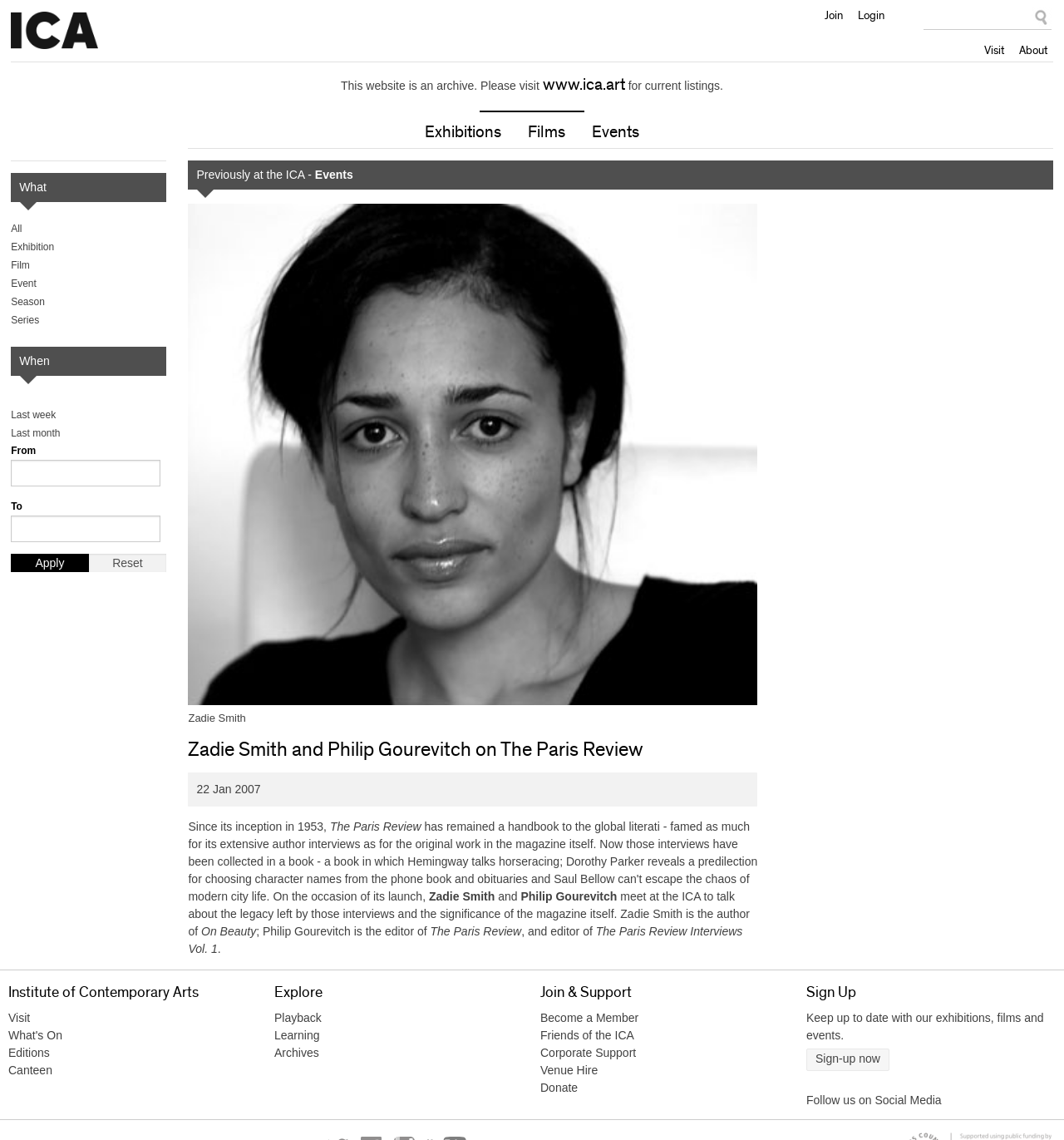Extract the bounding box coordinates for the UI element described by the text: "Become a Member". The coordinates should be in the form of [left, top, right, bottom] with values between 0 and 1.

[0.508, 0.887, 0.6, 0.899]